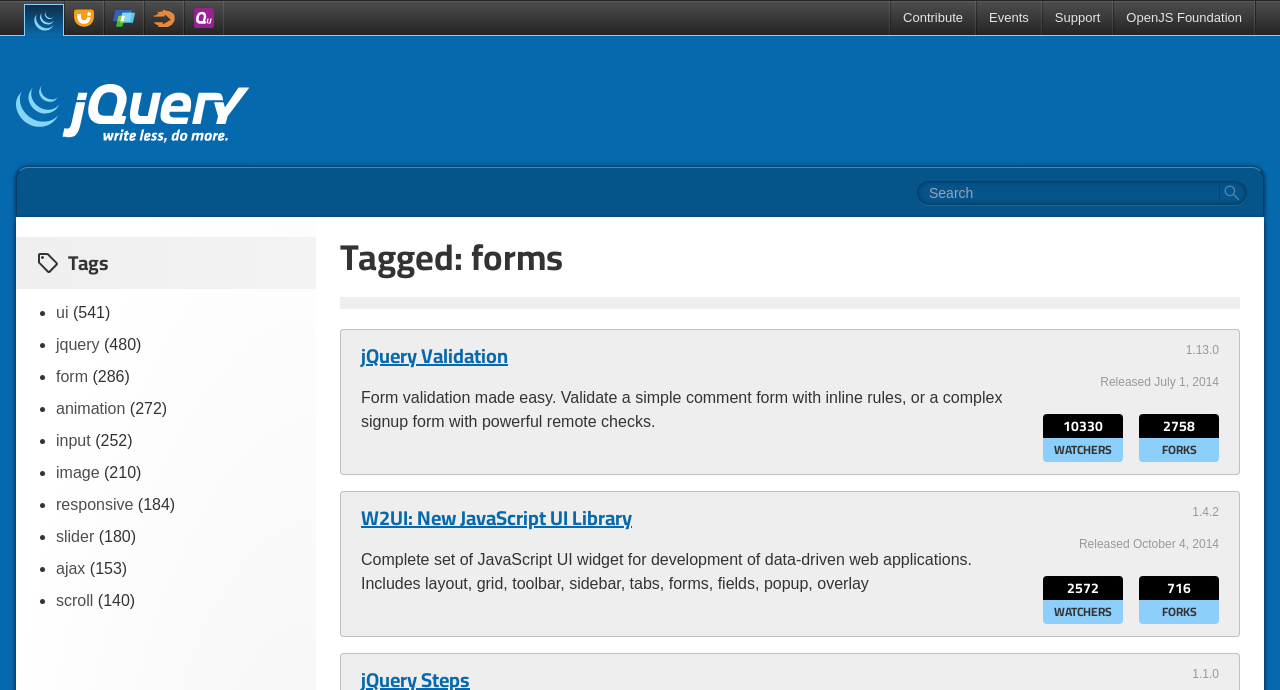Bounding box coordinates are specified in the format (top-left x, top-left y, bottom-right x, bottom-right y). All values are floating point numbers bounded between 0 and 1. Please provide the bounding box coordinate of the region this sentence describes: parent_node: Tagged: forms

[0.012, 0.122, 0.195, 0.208]